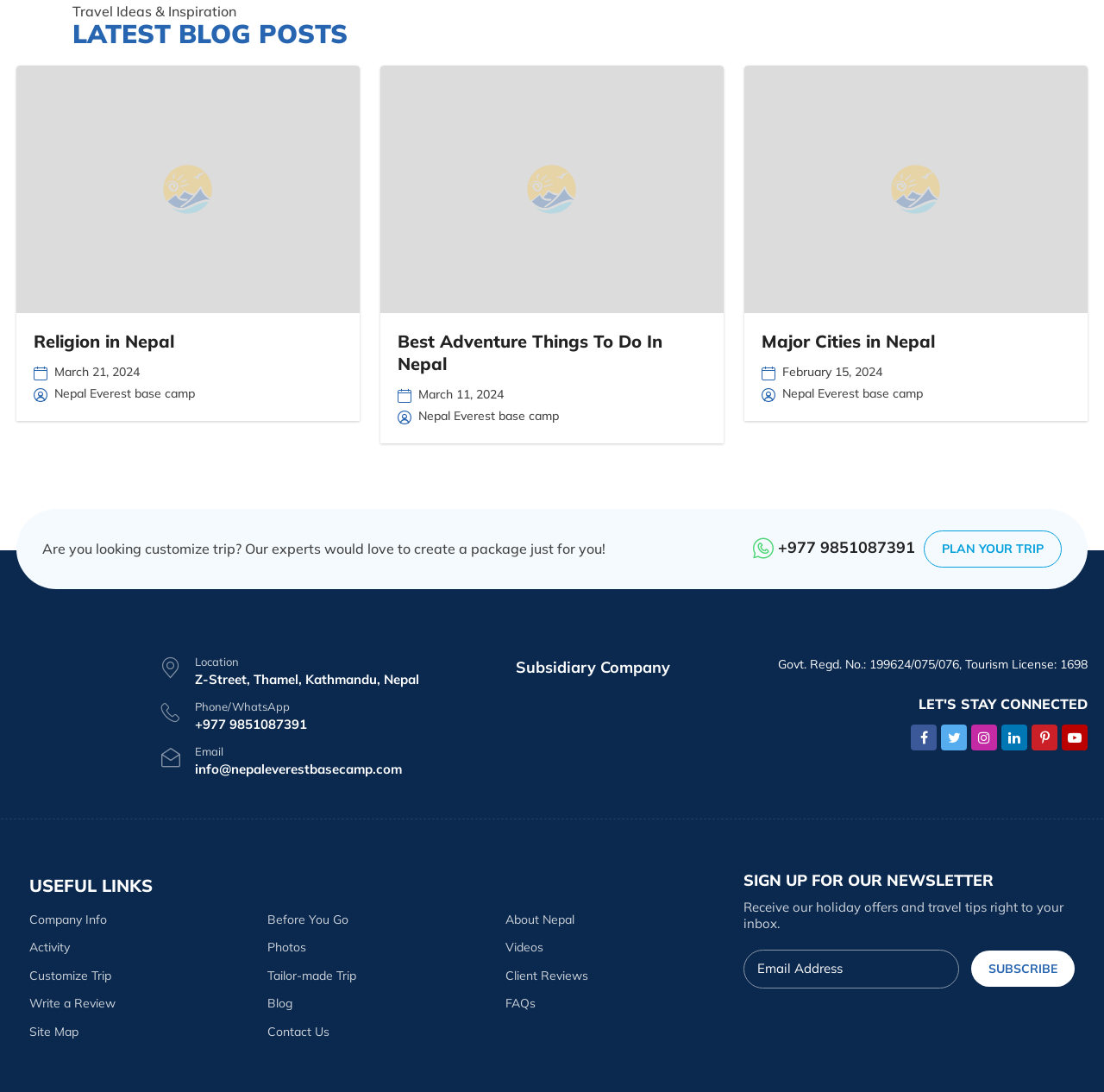Identify the bounding box of the UI element described as follows: "Site Map". Provide the coordinates as four float numbers in the range of 0 to 1 [left, top, right, bottom].

[0.027, 0.935, 0.071, 0.954]